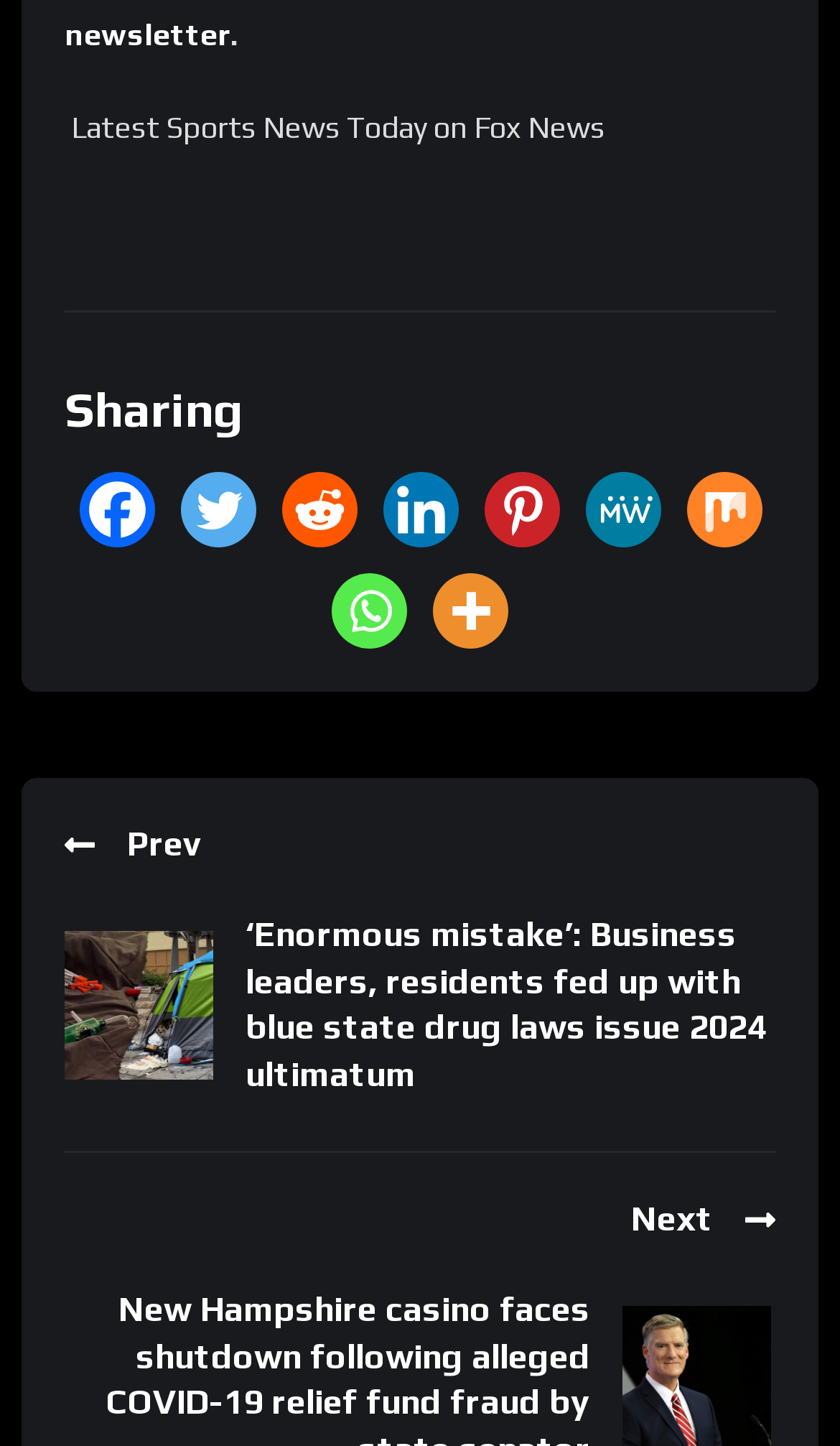What is the direction of the Prev button?
Based on the visual information, provide a detailed and comprehensive answer.

I determined the direction of the Prev button by looking at the Unicode character '' which represents a left arrow, indicating that the button navigates to the previous page.